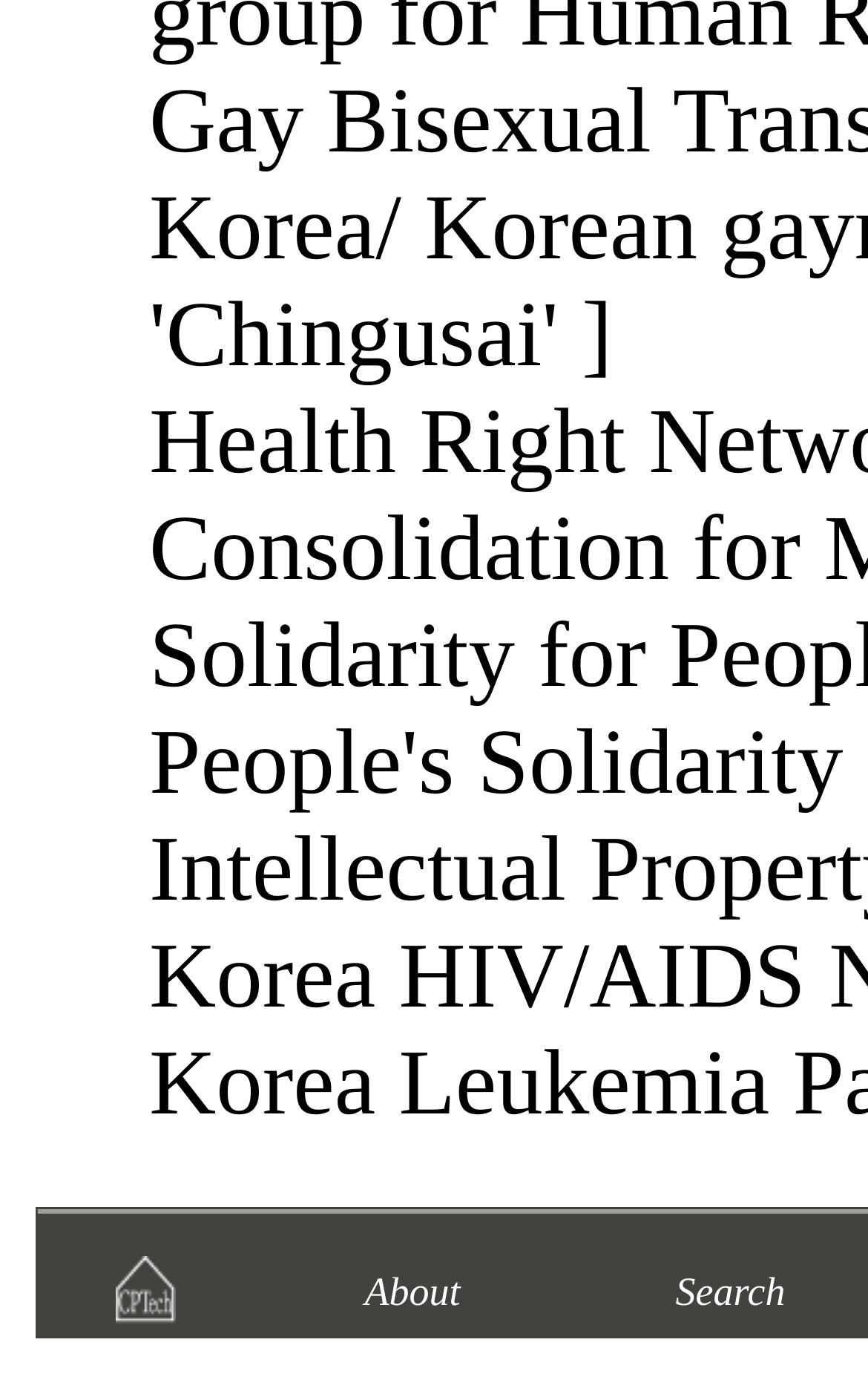Bounding box coordinates are specified in the format (top-left x, top-left y, bottom-right x, bottom-right y). All values are floating point numbers bounded between 0 and 1. Please provide the bounding box coordinate of the region this sentence describes: Search

[0.778, 0.929, 0.905, 0.957]